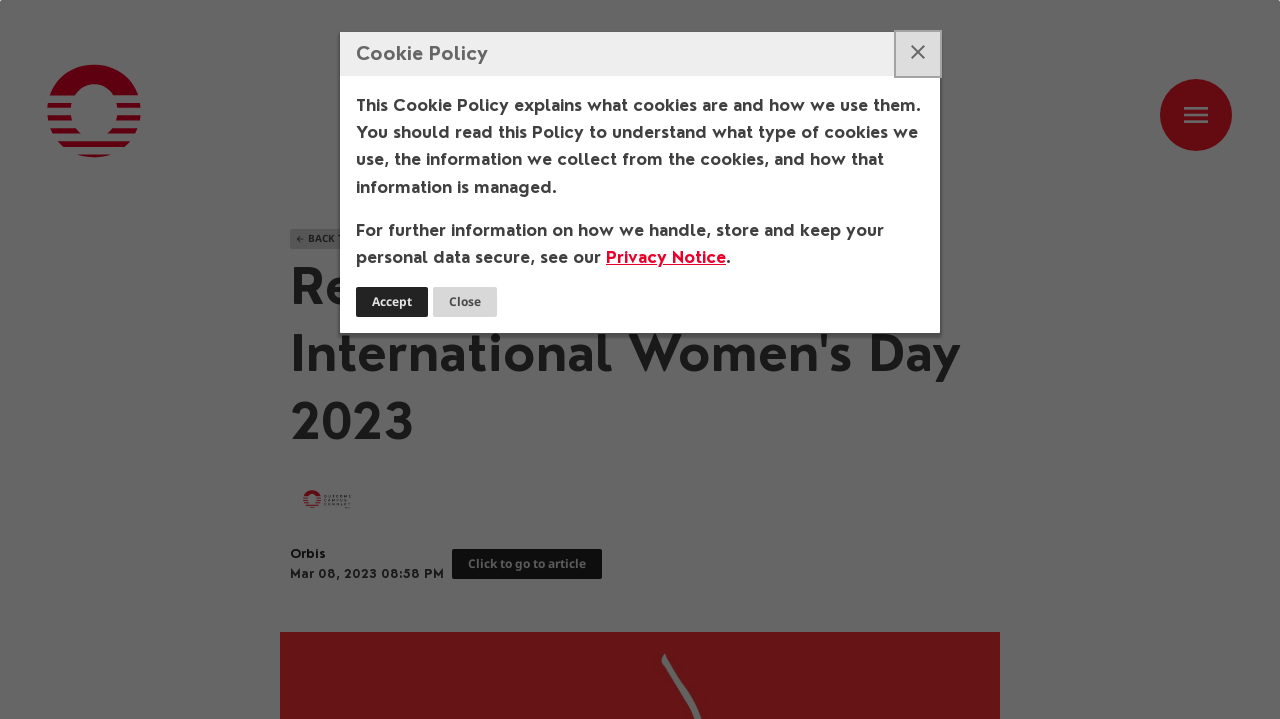What is the topic of the article?
Kindly offer a detailed explanation using the data available in the image.

I determined the answer by looking at the heading 'Resources & Reads for International Women's Day 2023' which is a prominent element on the webpage, indicating that the article is related to this topic.